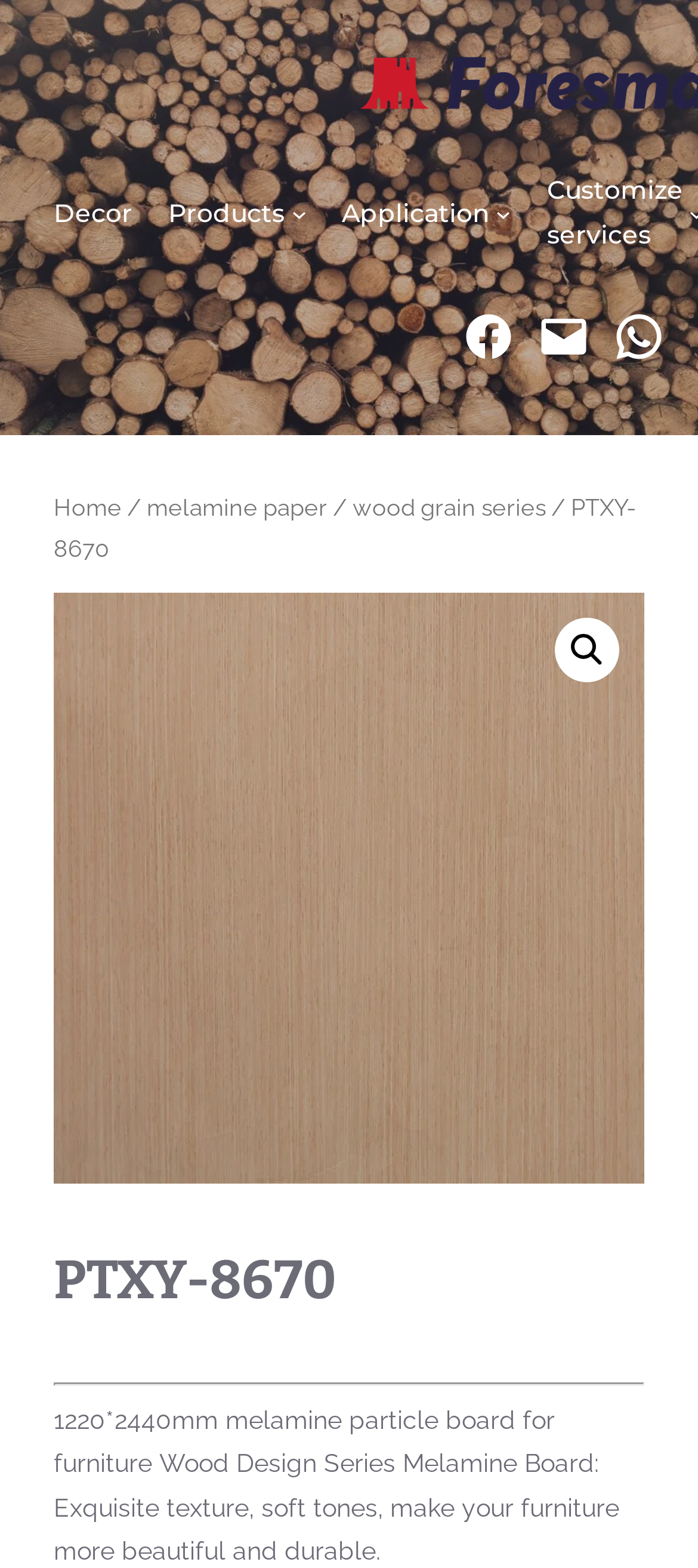Highlight the bounding box coordinates of the element that should be clicked to carry out the following instruction: "View melamine paper". The coordinates must be given as four float numbers ranging from 0 to 1, i.e., [left, top, right, bottom].

[0.21, 0.316, 0.469, 0.333]